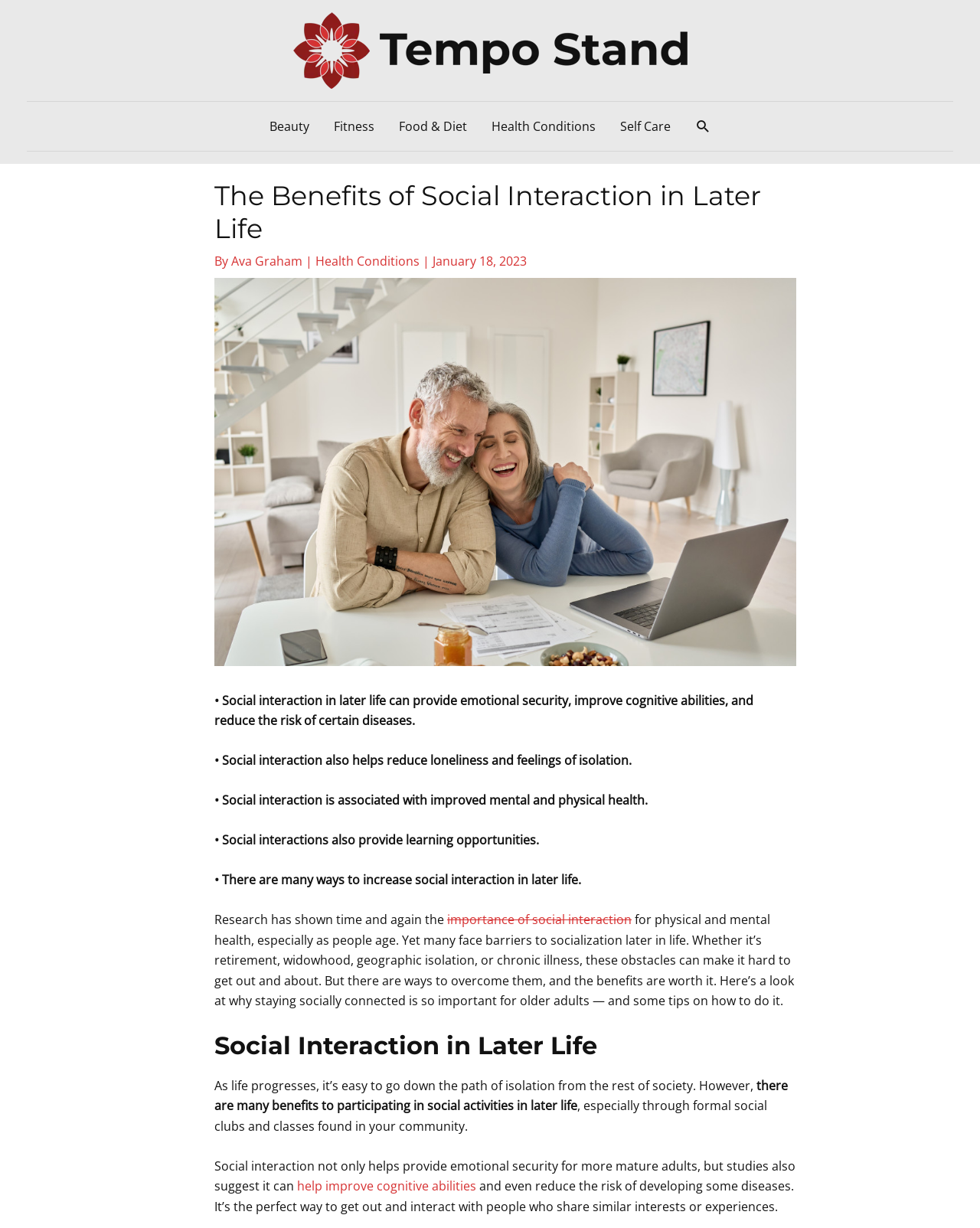Pinpoint the bounding box coordinates for the area that should be clicked to perform the following instruction: "Explore the Health Conditions section".

[0.489, 0.083, 0.62, 0.123]